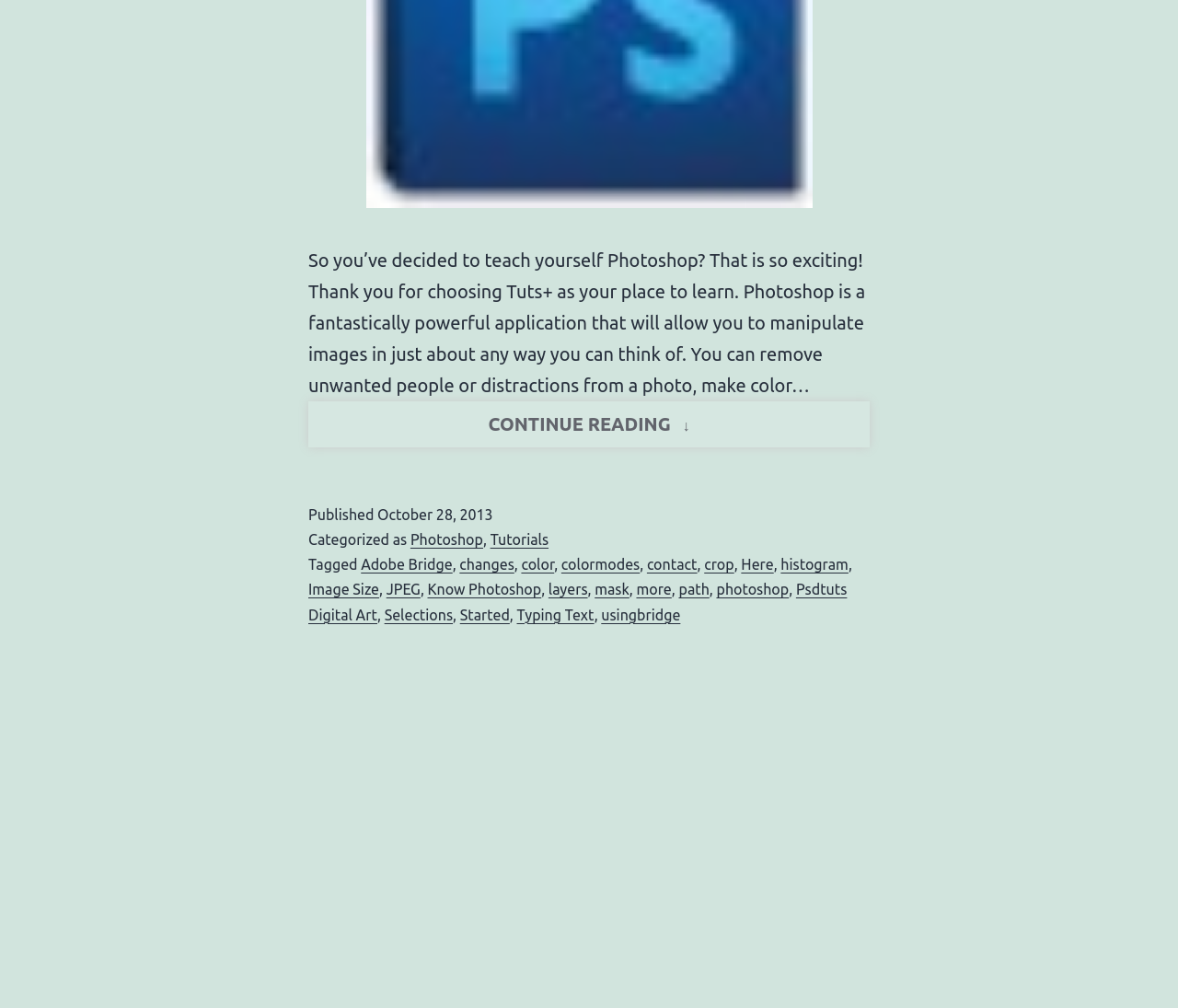Locate the bounding box coordinates of the clickable element to fulfill the following instruction: "Click on 'CONTINUE READING NEW TO PHOTOSHOP? GET STARTED HERE!' link". Provide the coordinates as four float numbers between 0 and 1 in the format [left, top, right, bottom].

[0.262, 0.398, 0.738, 0.444]